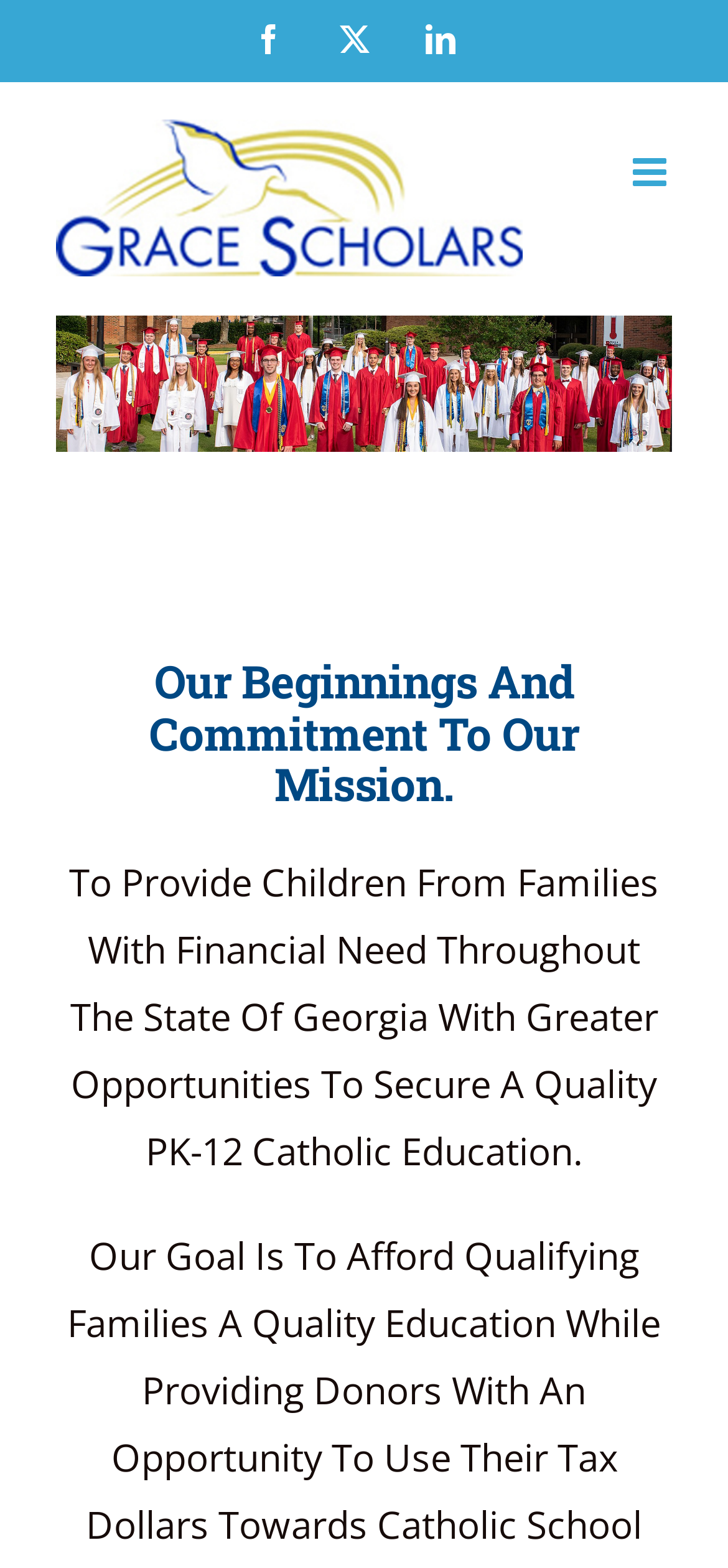Produce an extensive caption that describes everything on the webpage.

The webpage is about the "About Us" section of Grace Scholars, with a focus on their mission. At the top right corner, there are three social media links: Facebook, a close button, and LinkedIn. On the top left, the Grace Scholars logo is displayed, which is also a link. 

Below the logo, there is a toggle button to open the mobile menu. The main content starts with a heading that reads "Our Beginnings And Commitment To Our Mission." This is followed by a paragraph of text that explains the organization's mission, which is to provide children from families with financial need in Georgia with greater opportunities to secure a quality PK-12 Catholic education.

At the bottom right of the page, there is a "Go to Top" button, allowing users to easily navigate back to the top of the page.